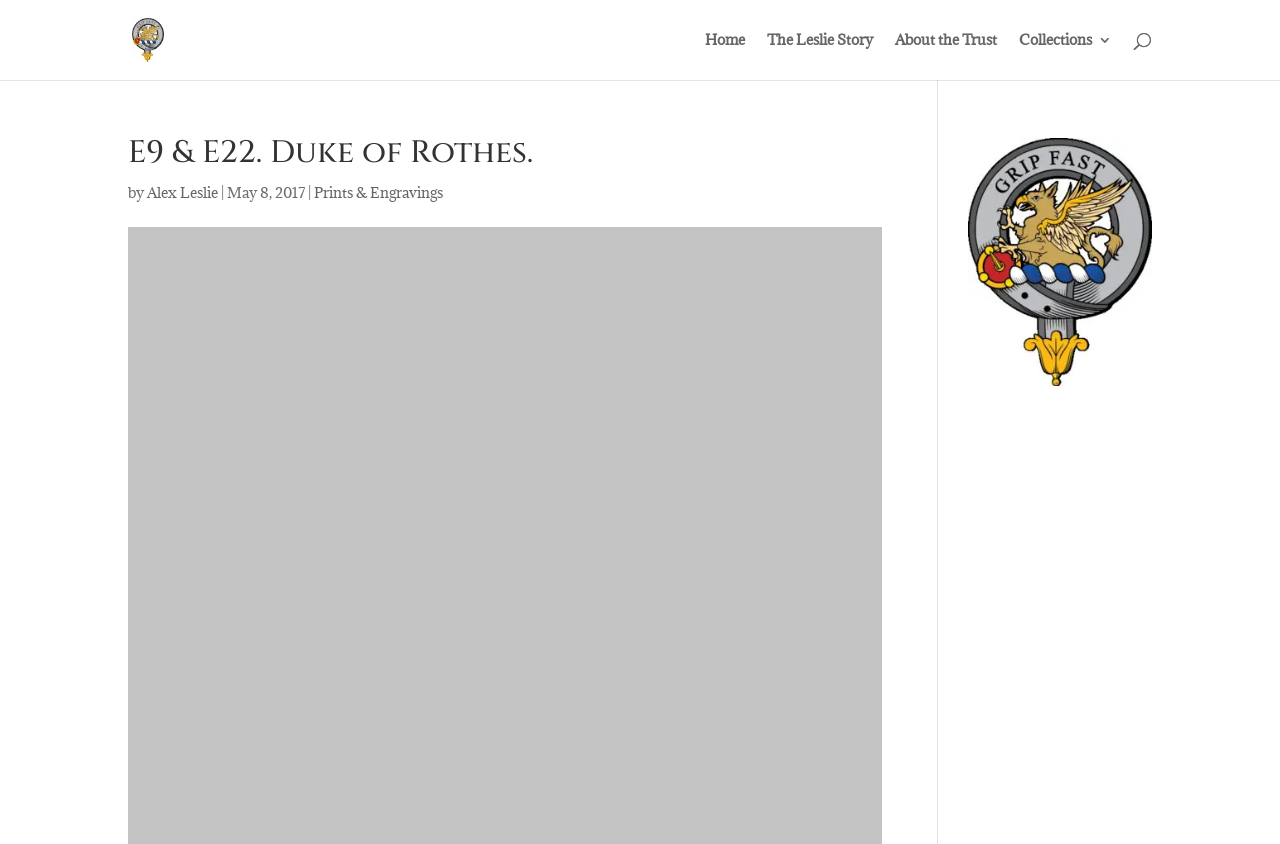Using the element description Collections, predict the bounding box coordinates for the UI element. Provide the coordinates in (top-left x, top-left y, bottom-right x, bottom-right y) format with values ranging from 0 to 1.

[0.796, 0.039, 0.869, 0.095]